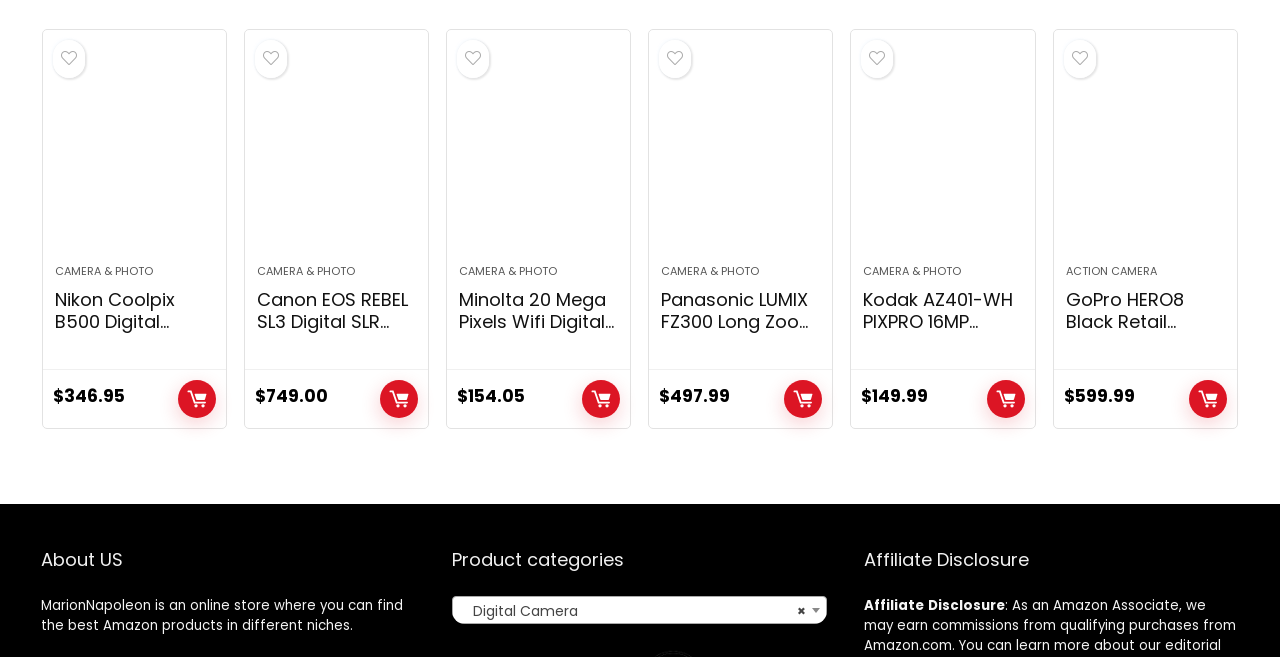Determine the bounding box coordinates for the clickable element to execute this instruction: "Select 'CAMERA & PHOTO' category". Provide the coordinates as four float numbers between 0 and 1, i.e., [left, top, right, bottom].

[0.043, 0.4, 0.119, 0.425]